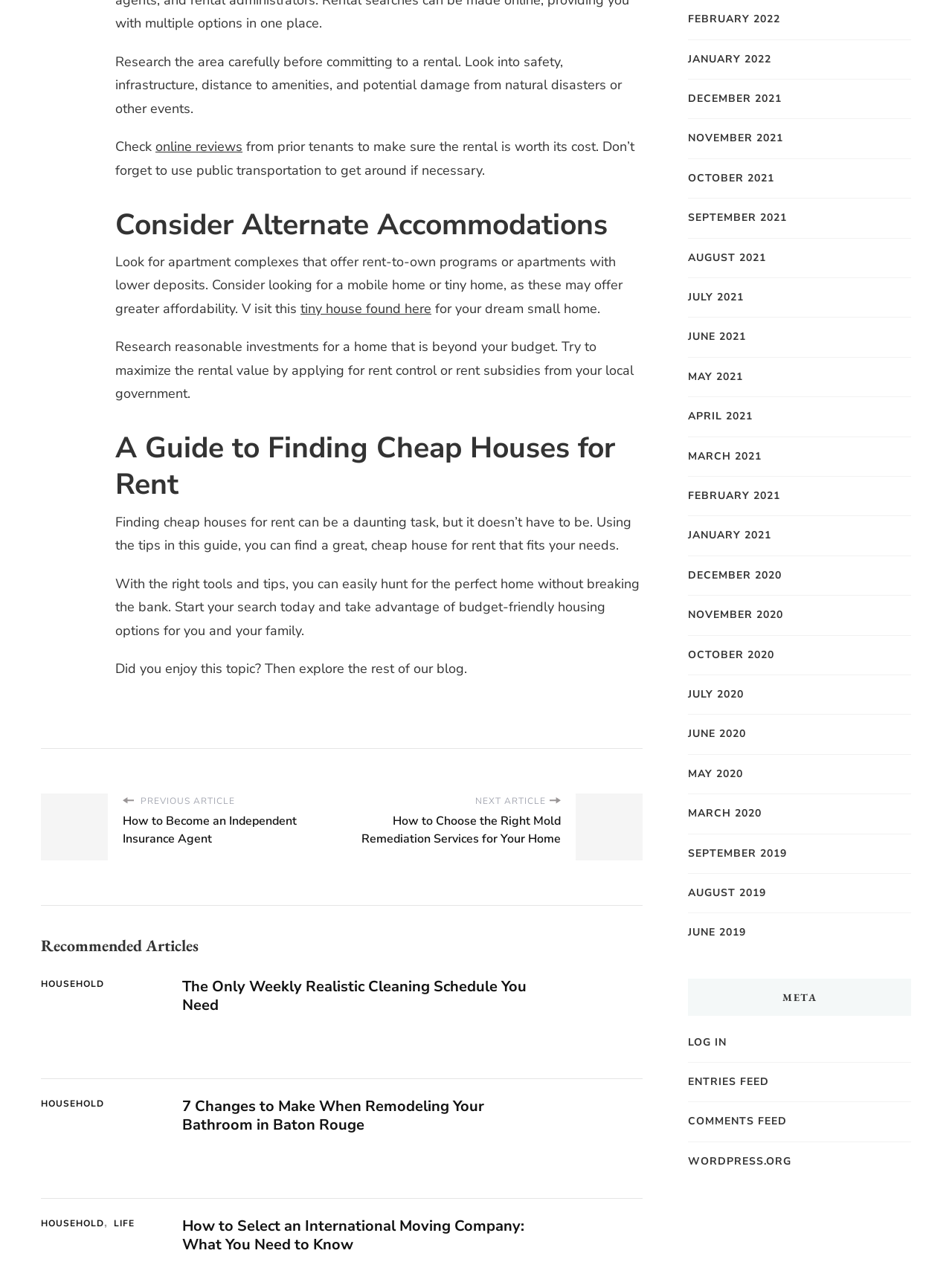Analyze the image and answer the question with as much detail as possible: 
What is recommended to do before committing to a rental?

The article suggests that before committing to a rental, one should 'Research the area carefully' to look into safety, infrastructure, distance to amenities, and potential damage from natural disasters or other events, as stated in the first paragraph of the article.